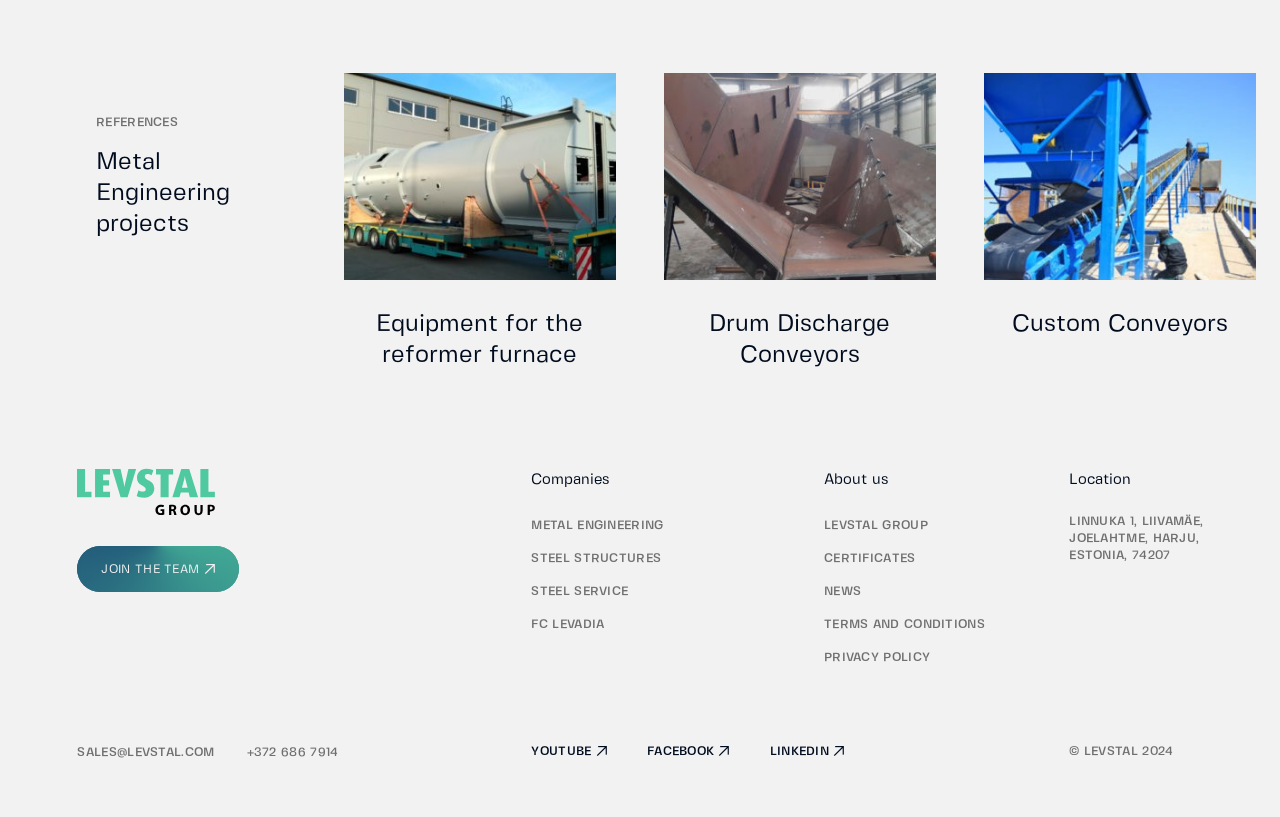Show the bounding box coordinates of the region that should be clicked to follow the instruction: "Click on the 'JOIN THE TEAM' button."

[0.061, 0.669, 0.187, 0.725]